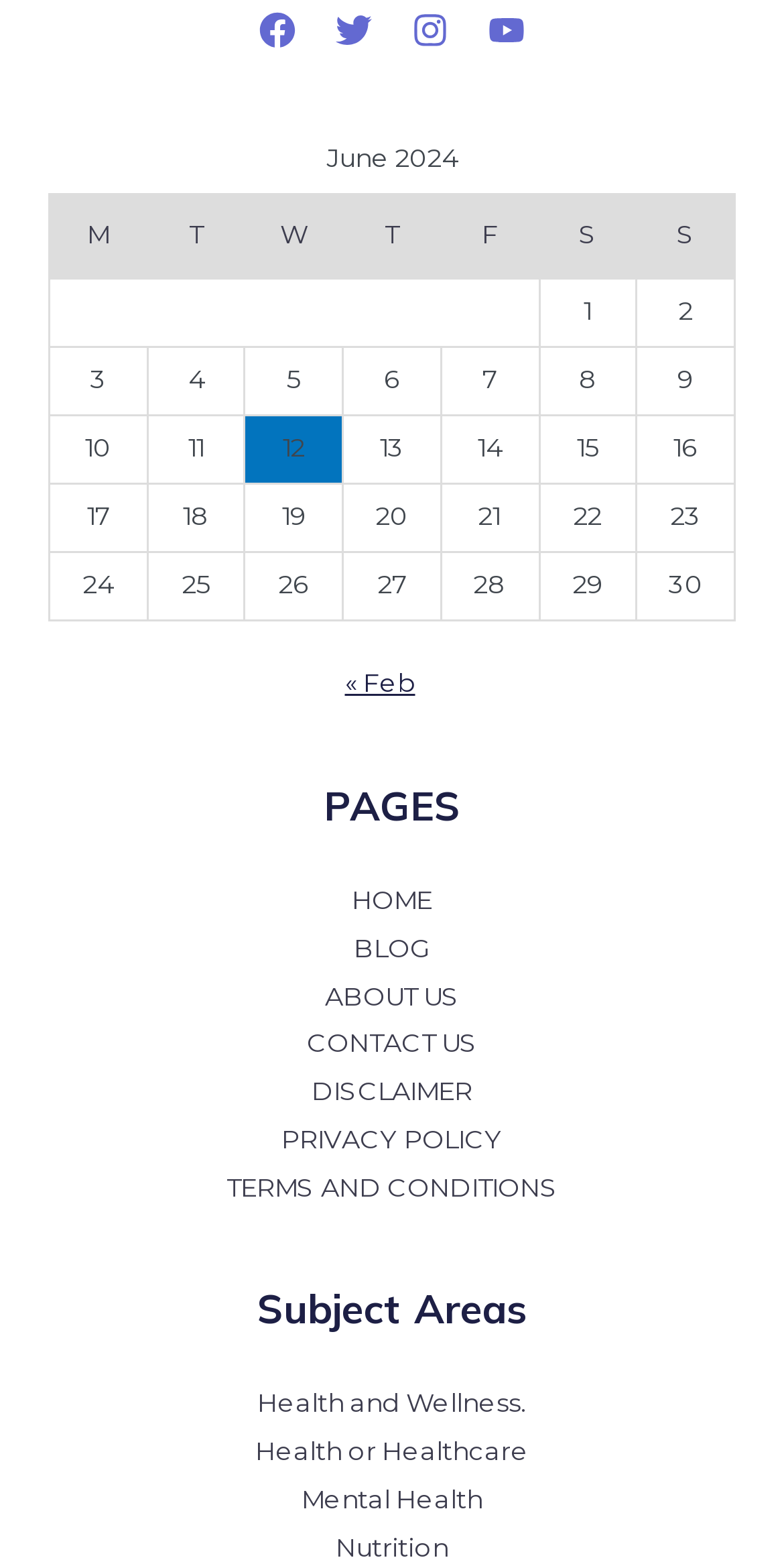Specify the bounding box coordinates of the region I need to click to perform the following instruction: "Go to HOME page". The coordinates must be four float numbers in the range of 0 to 1, i.e., [left, top, right, bottom].

[0.449, 0.565, 0.551, 0.584]